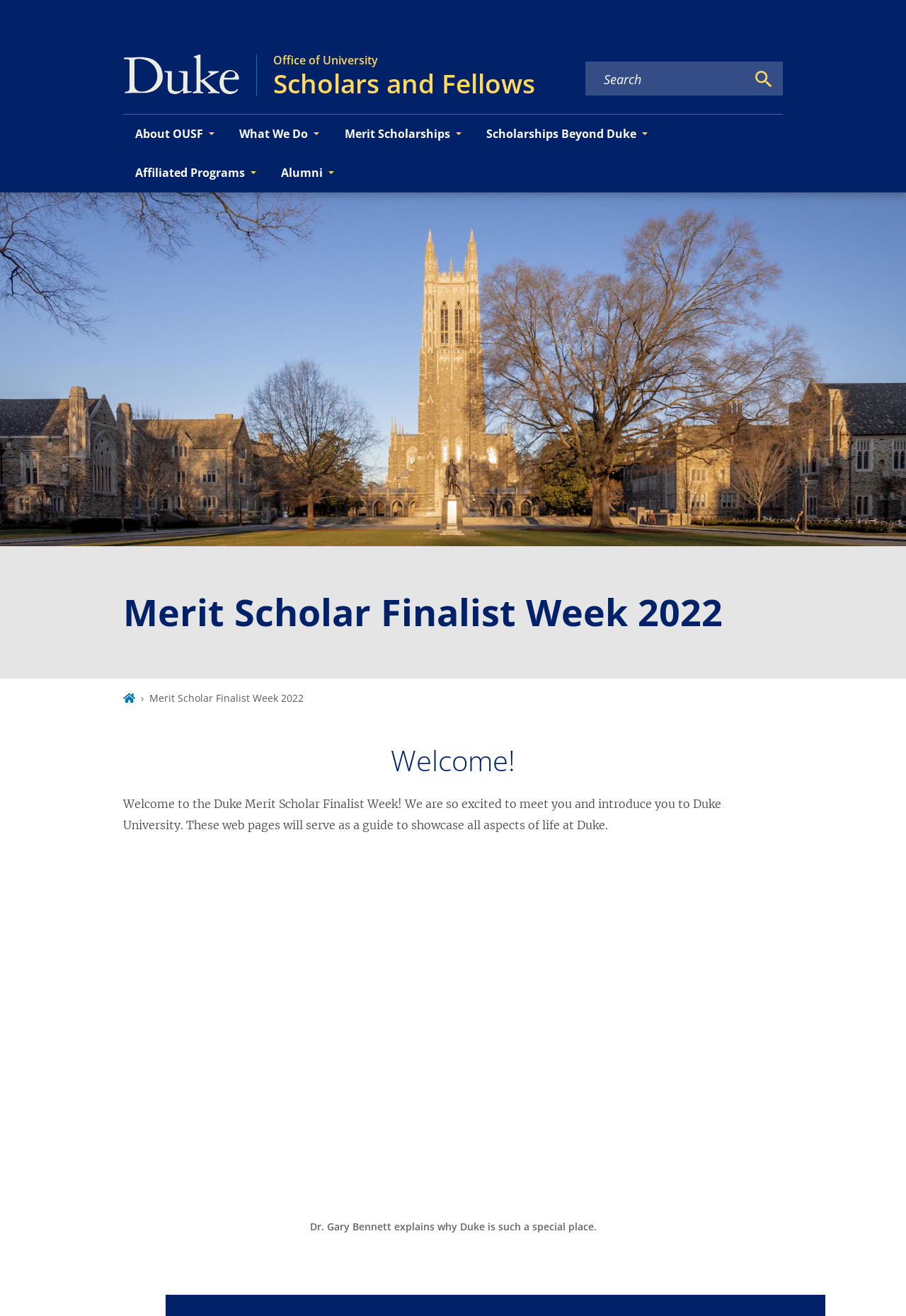Pinpoint the bounding box coordinates of the element that must be clicked to accomplish the following instruction: "Search for keywords". The coordinates should be in the format of four float numbers between 0 and 1, i.e., [left, top, right, bottom].

[0.647, 0.054, 0.823, 0.067]